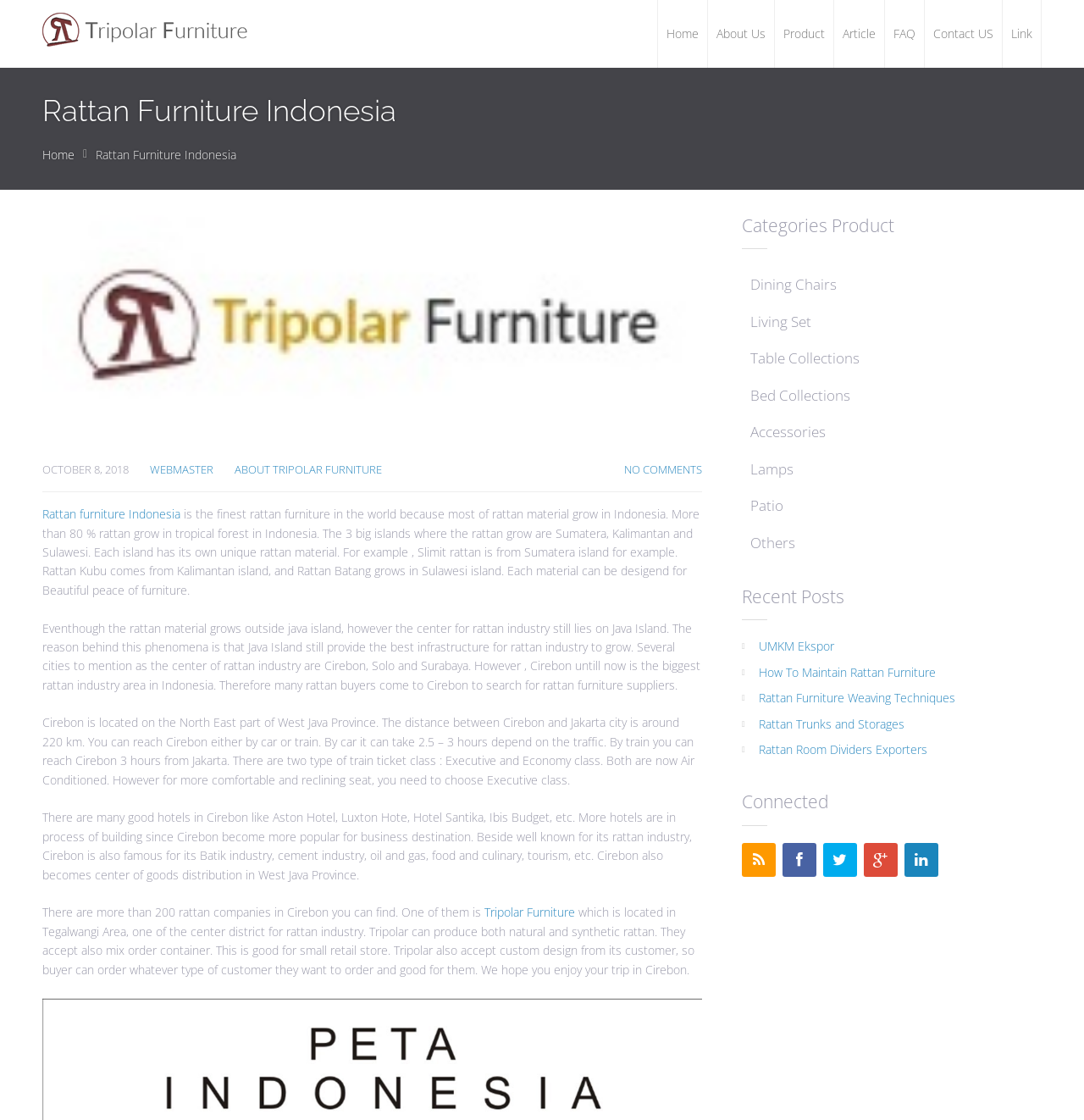Determine the bounding box coordinates for the area that needs to be clicked to fulfill this task: "Read about 'Rattan Furniture Indonesia'". The coordinates must be given as four float numbers between 0 and 1, i.e., [left, top, right, bottom].

[0.039, 0.452, 0.645, 0.534]